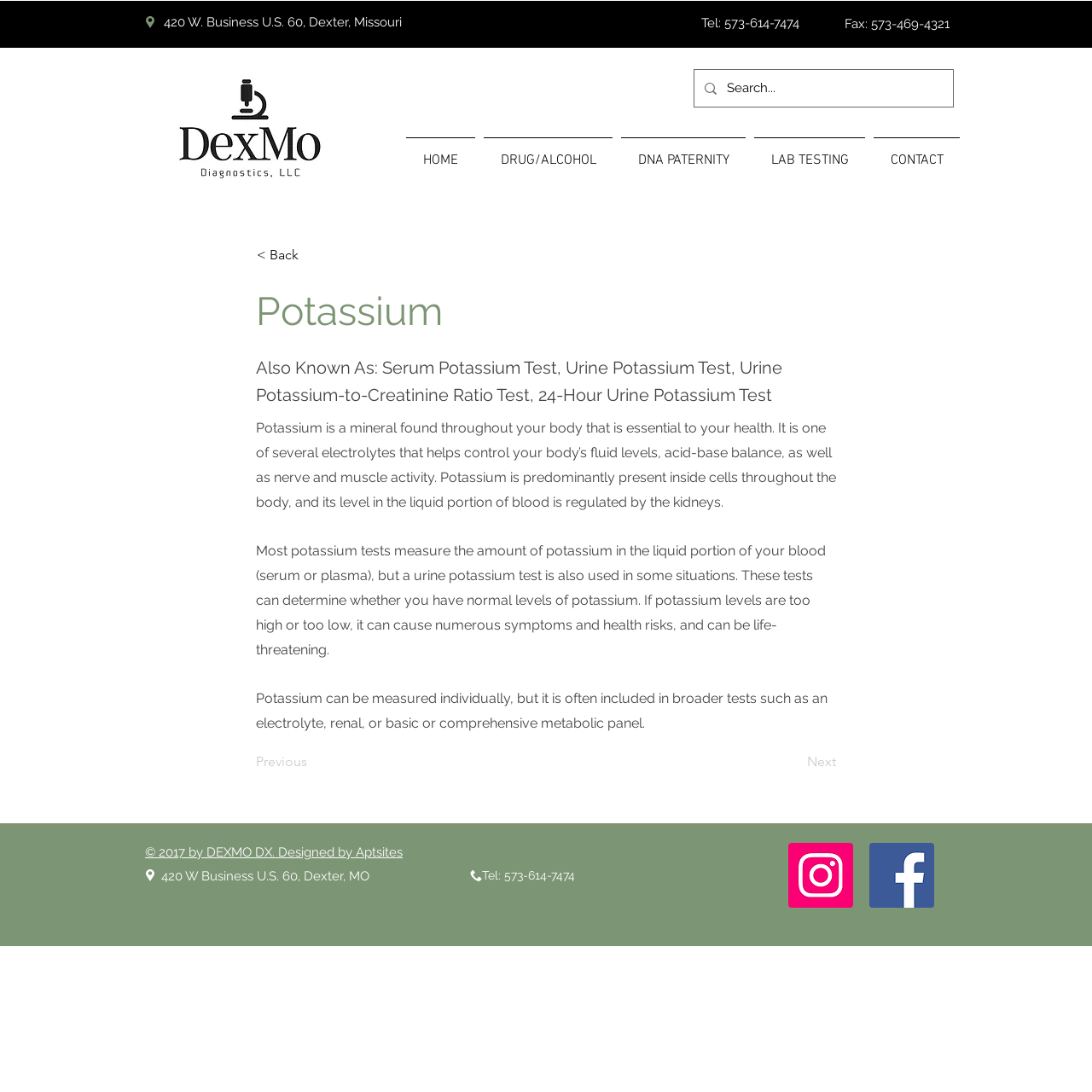Refer to the image and offer a detailed explanation in response to the question: What social media platforms are available?

I found the social media platforms by looking at the list of links at the bottom of the page, which include 'Instagram Social Icon' and 'Facebook Social Icon', indicating that these two social media platforms are available.